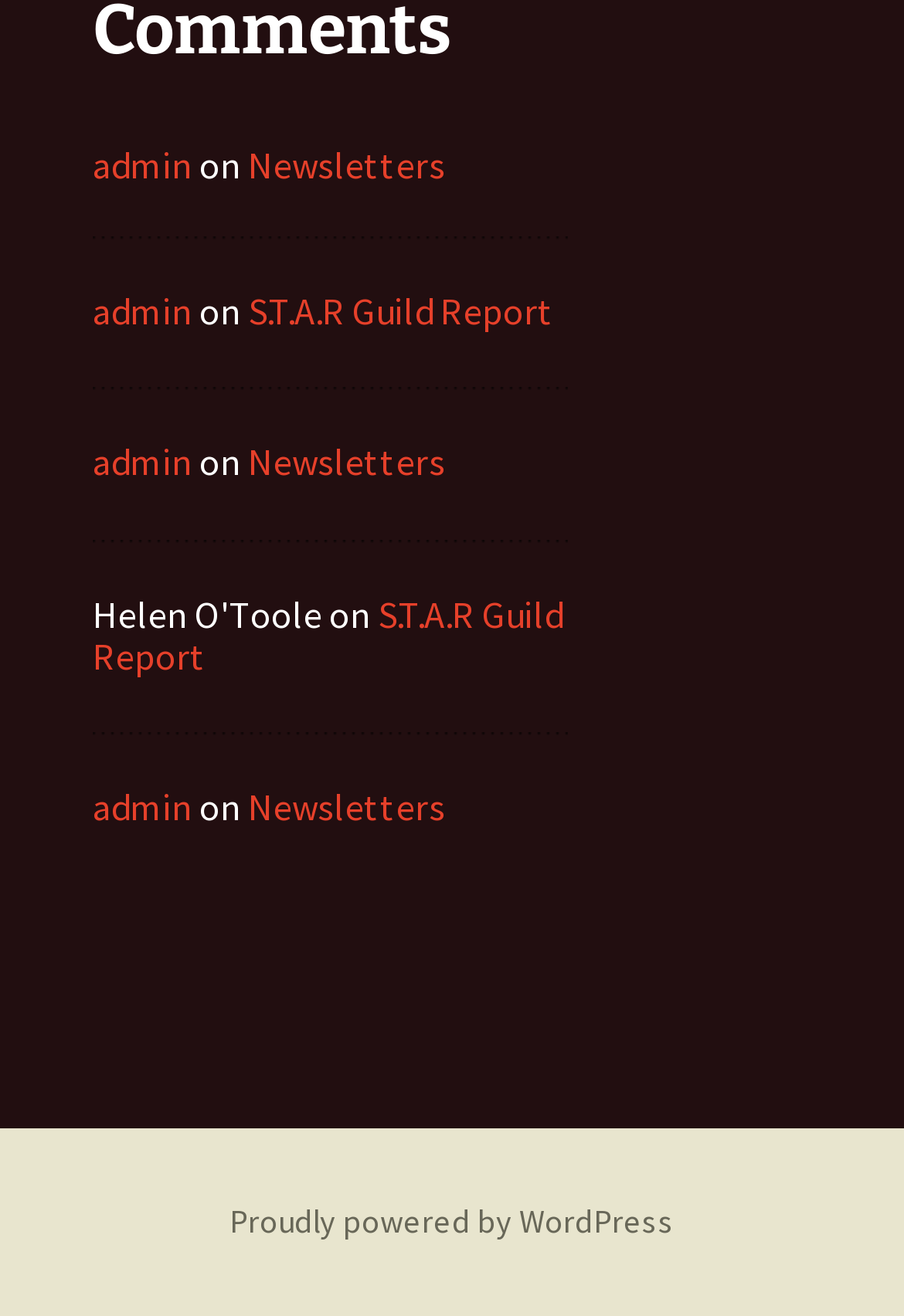What is the text above the 'S.T.A.R Guild Report' link?
Examine the screenshot and reply with a single word or phrase.

on